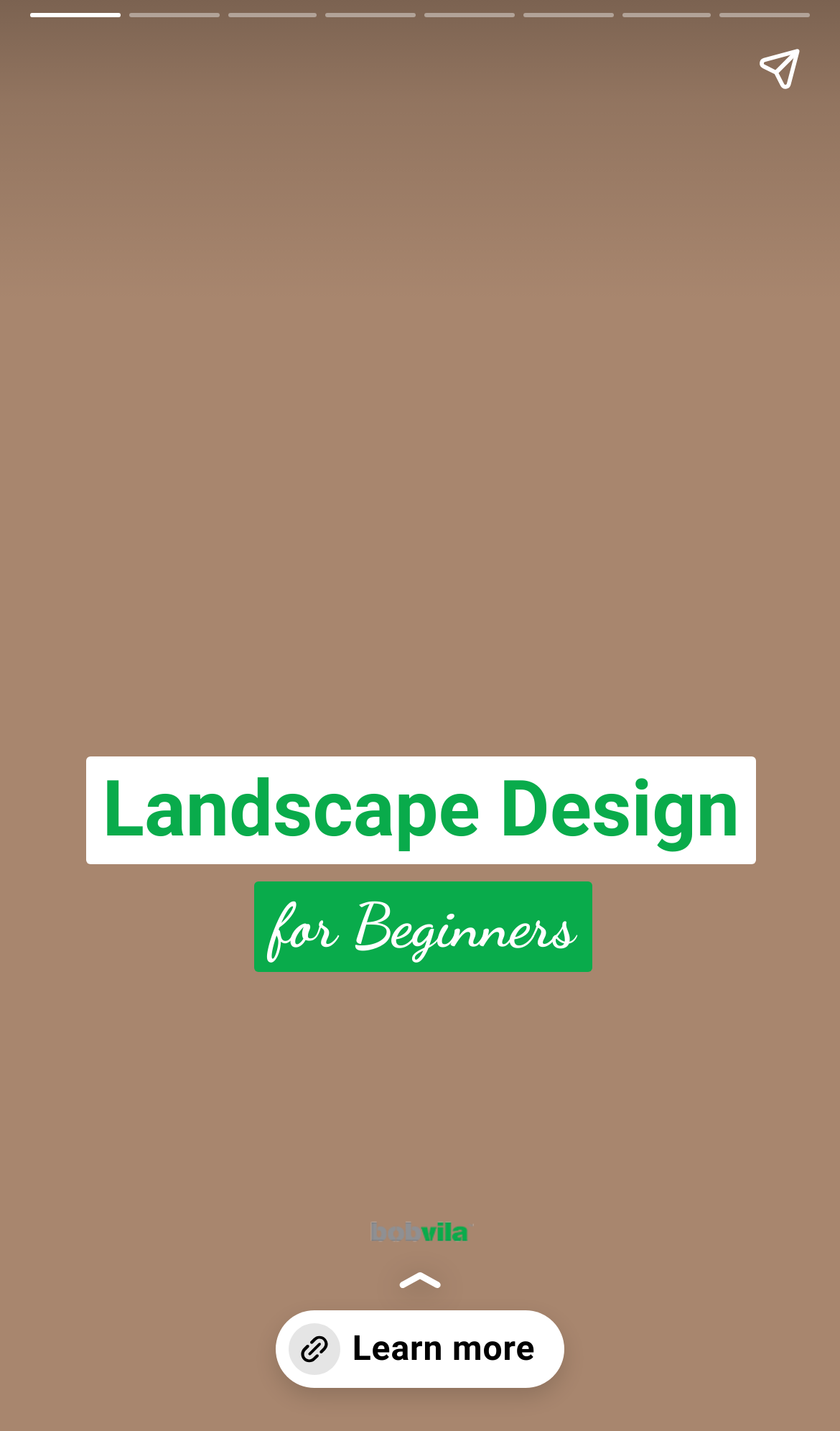How many images are associated with the 'Learn more' button?
Use the image to answer the question with a single word or phrase.

2